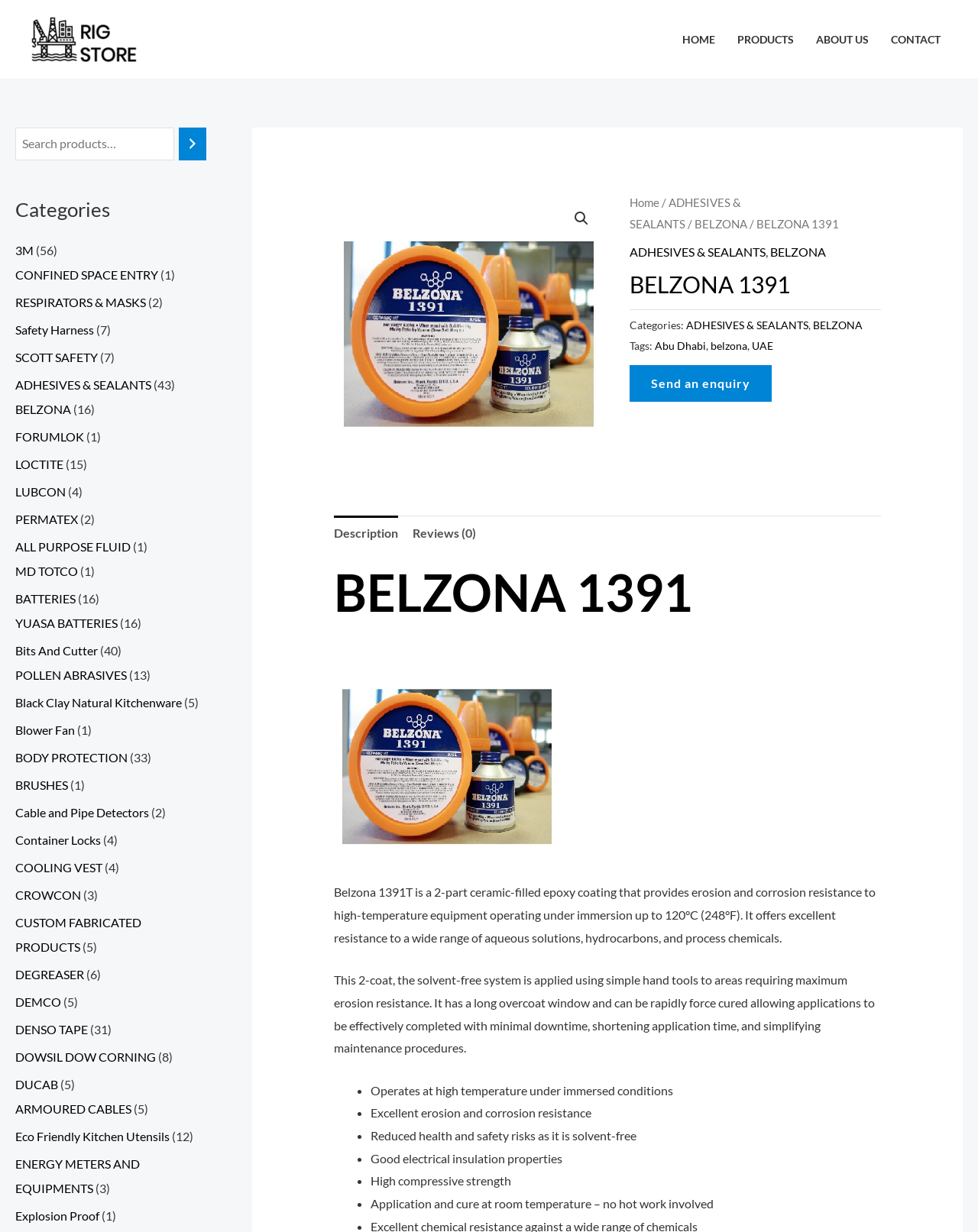Use one word or a short phrase to answer the question provided: 
What is the first category listed?

3M